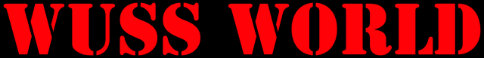What is the theme of the book 'Wuss World'?
Give a thorough and detailed response to the question.

According to the caption, the book 'Wuss World' explores themes related to the term 'wuss', which is often defined in informal contexts as a weak or ineffectual person, suggesting that the theme of the book revolves around this concept.